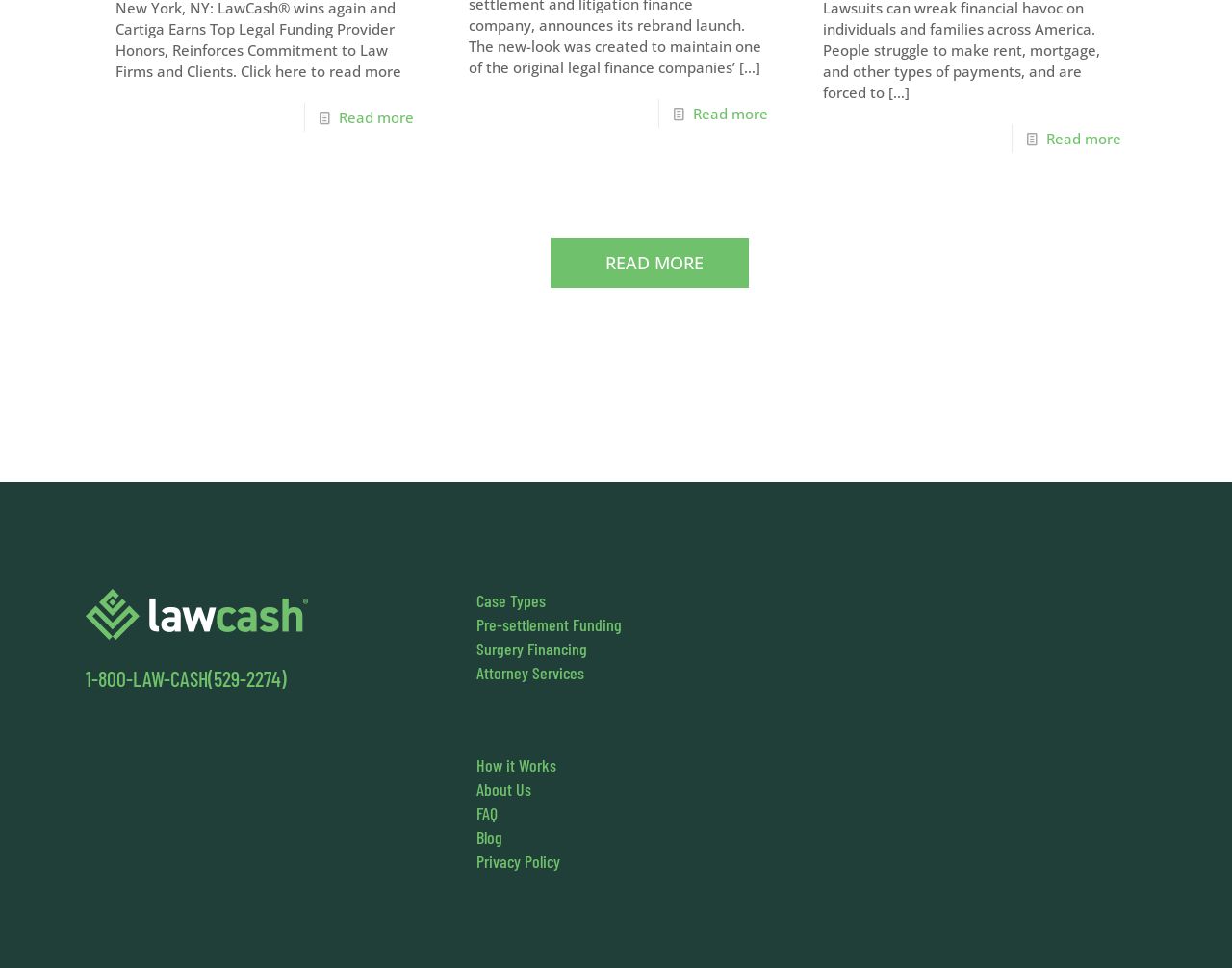Calculate the bounding box coordinates of the UI element given the description: "READ MORE".

[0.446, 0.245, 0.607, 0.297]